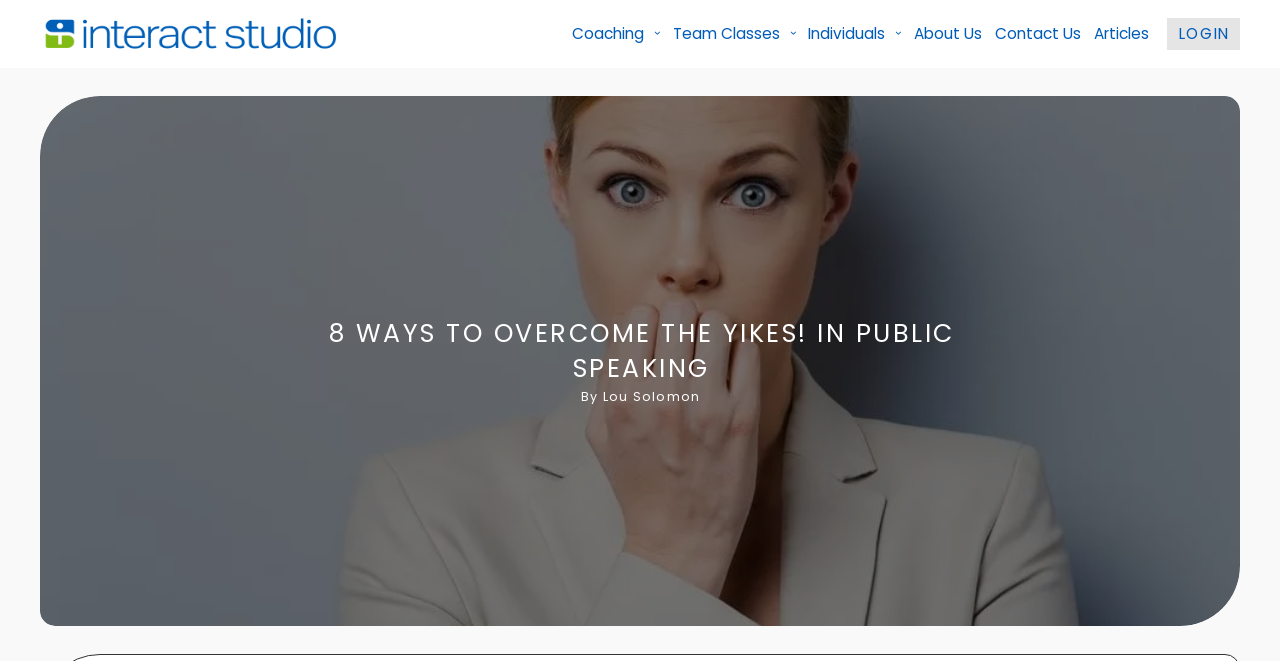Provide a brief response to the question using a single word or phrase: 
What is the topic of the article?

Public speaking